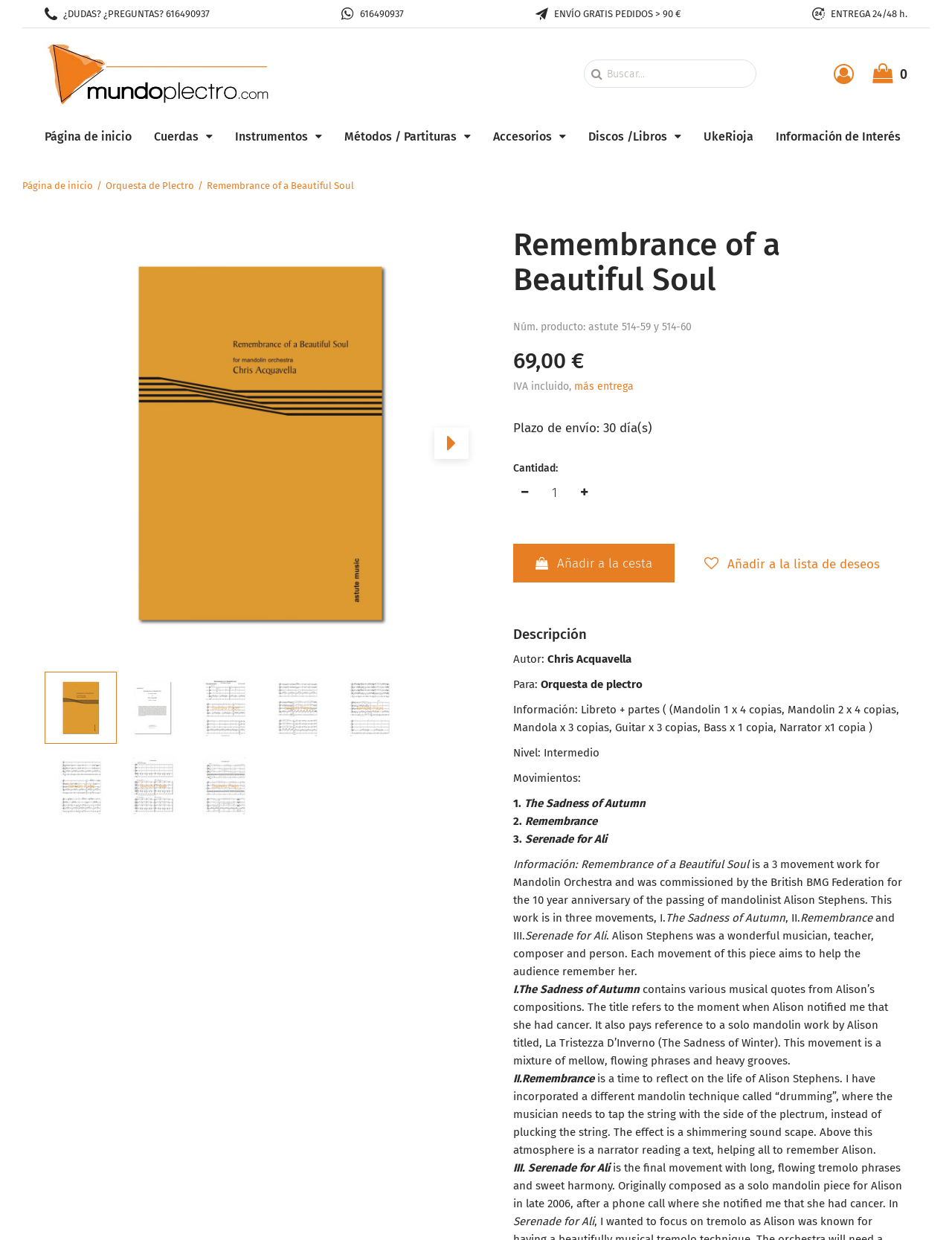Can you give a detailed response to the following question using the information from the image? How many movements does this music piece have?

I found the answer by reading the description section, where it says 'This work is in three movements, I. The Sadness of Autumn, II. Remembrance, and III. Serenade for Ali'.